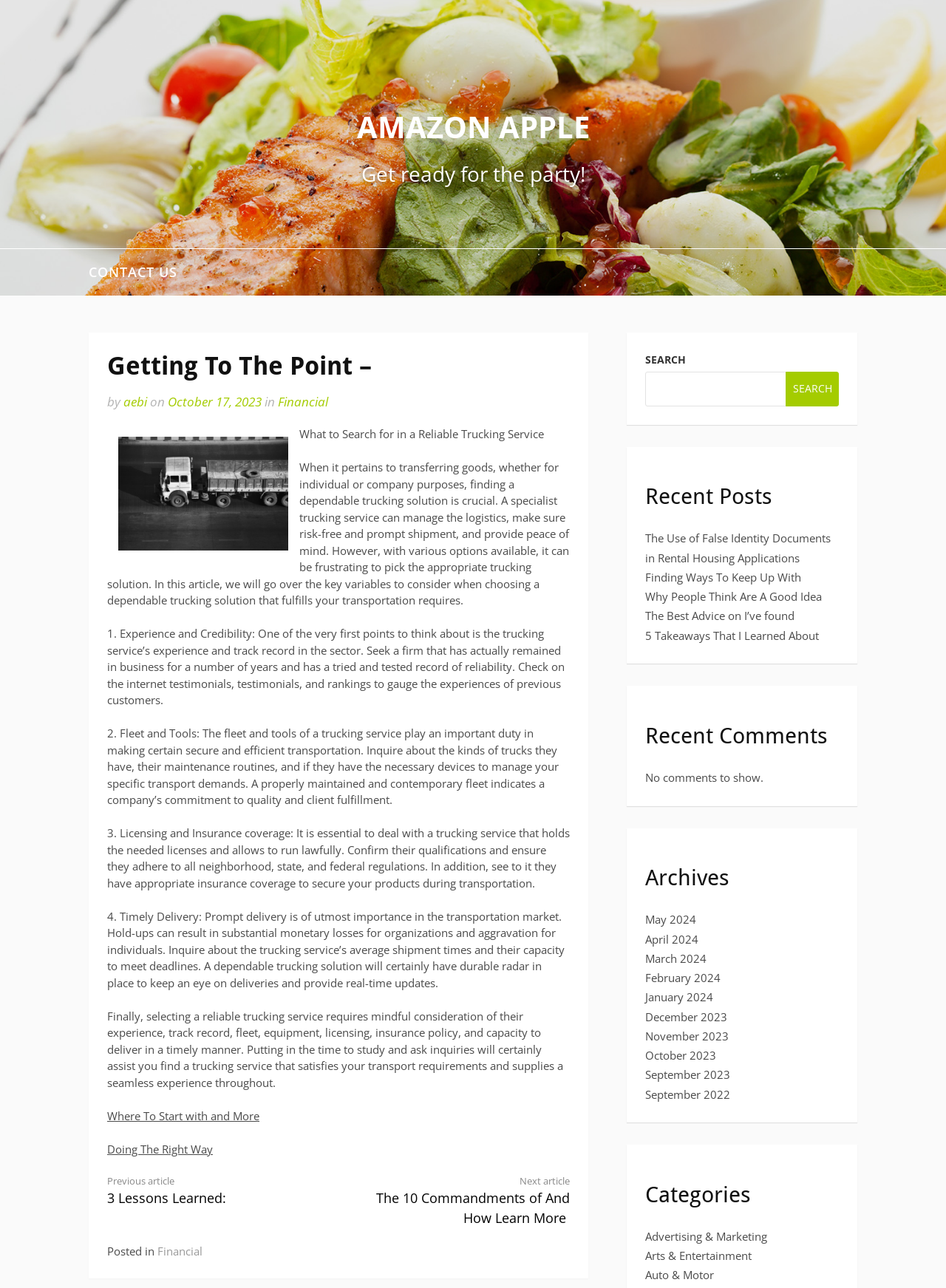Offer a comprehensive description of the webpage’s content and structure.

The webpage is titled "Getting To The Point – – Amazon Apple" and has a prominent link "AMAZON APPLE" at the top. Below this, there is a static text "Get ready for the party!" followed by a link "CONTACT US" on the left side. 

The main content of the webpage is divided into two sections. On the left side, there is an article with a heading "Getting To The Point –" followed by the author's name "aebi" and the date "October 17, 2023". The article discusses the importance of finding a reliable trucking service, highlighting key factors to consider such as experience, fleet and tools, licensing and insurance, and timely delivery. 

On the right side, there are several sections, including a search bar, recent posts, recent comments, archives, and categories. The search bar has a static text "SEARCH" and a search box. Below this, there are five recent post links, including "The Use of False Identity Documents in Rental Housing Applications" and "5 Takeaways That I Learned About". 

The recent comments section has a static text "No comments to show." The archives section lists links to monthly archives from May 2024 to September 2022. The categories section lists links to various categories, including "Advertising & Marketing", "Arts & Entertainment", and "Auto & Motor". 

At the bottom of the webpage, there is a footer section with a link "Previous article 3 Lessons Learned:" and a link "Next article The 10 Commandments of And How Learn More".